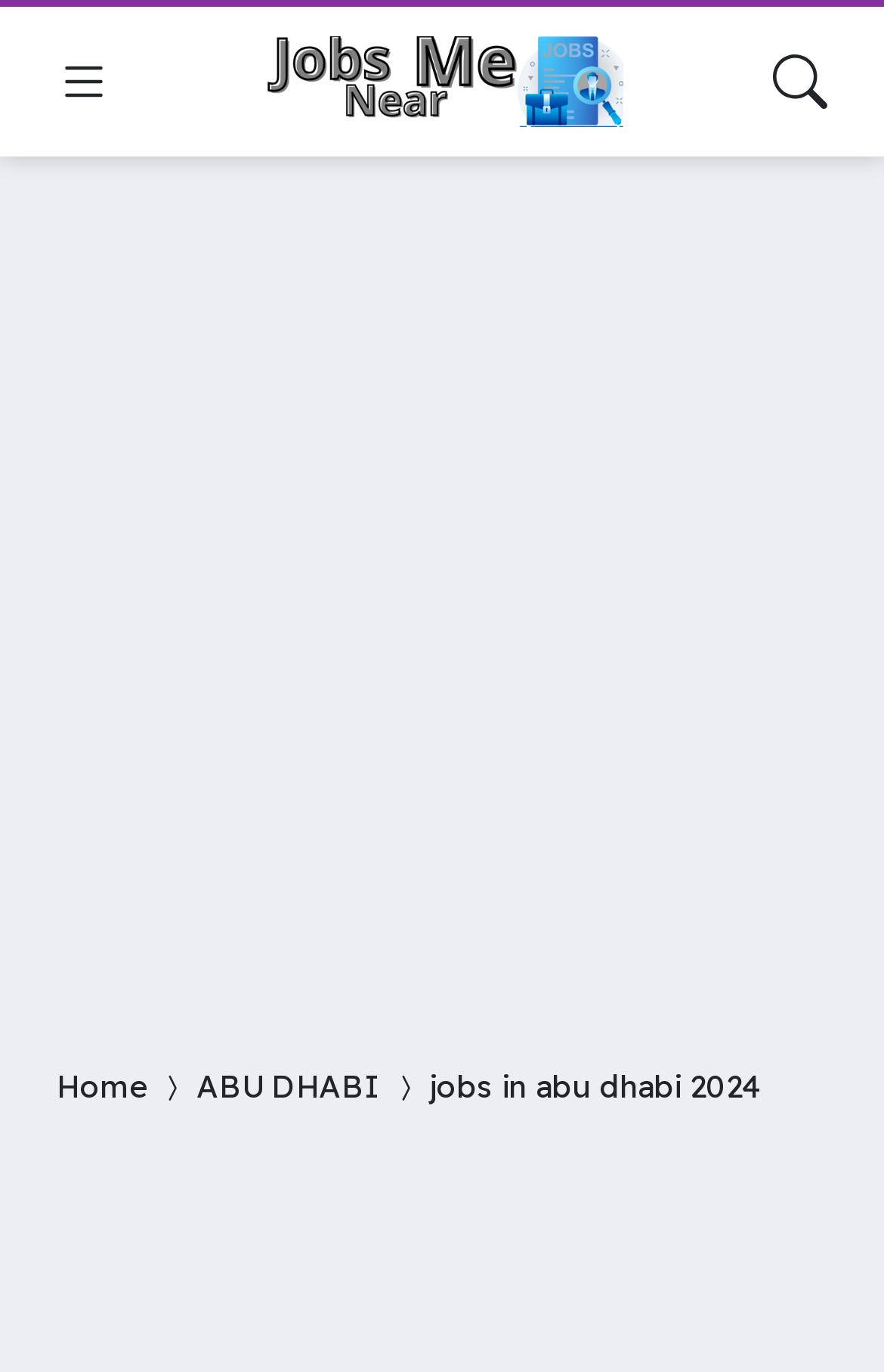Please determine the bounding box coordinates, formatted as (top-left x, top-left y, bottom-right x, bottom-right y), with all values as floating point numbers between 0 and 1. Identify the bounding box of the region described as: aria-label="Navigate Site"

[0.035, 0.019, 0.158, 0.099]